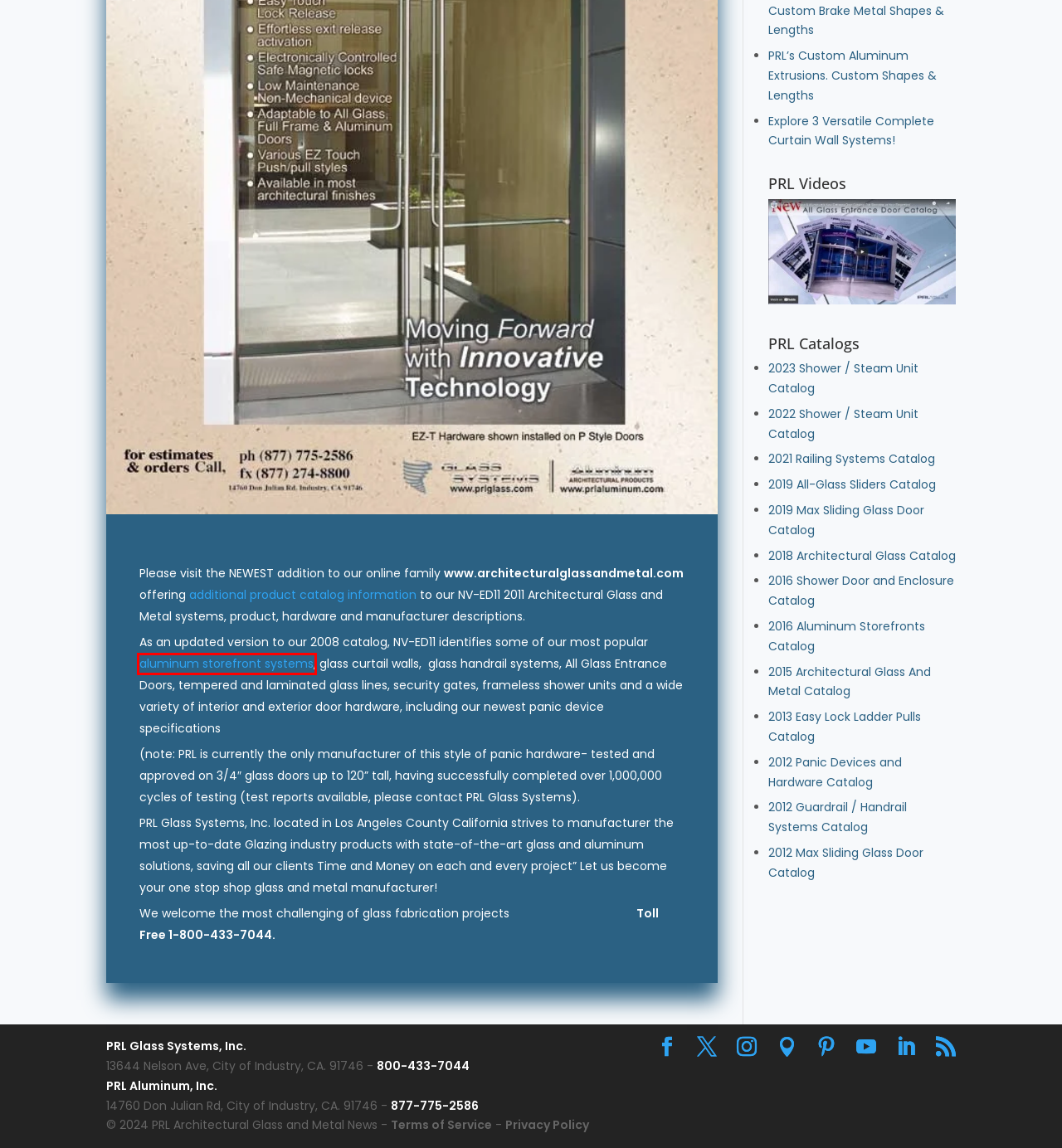You have a screenshot of a webpage where a red bounding box highlights a specific UI element. Identify the description that best matches the resulting webpage after the highlighted element is clicked. The choices are:
A. Max Aluminum Sliding Glass Door Catalog - Architectural Glass and Metal
B. 2012 Hand Railing Catalog - Architectural Glass and Metal
C. Privacy Policy - PRL Architectural Glass and Metal News
D. Storefront Glazing Systems
E. PRL's Custom Aluminum Extrusions. Custom Shapes & Lengths
F. 2021 Railing Systems Catalog. Systems, Components, Gates & More!
G. 2016 Aluminum Storefronts Catalog - Architectural Glass and Metal
H. 2019 All-Glass Sliders Catalog - Architectural Glass and Metal

D